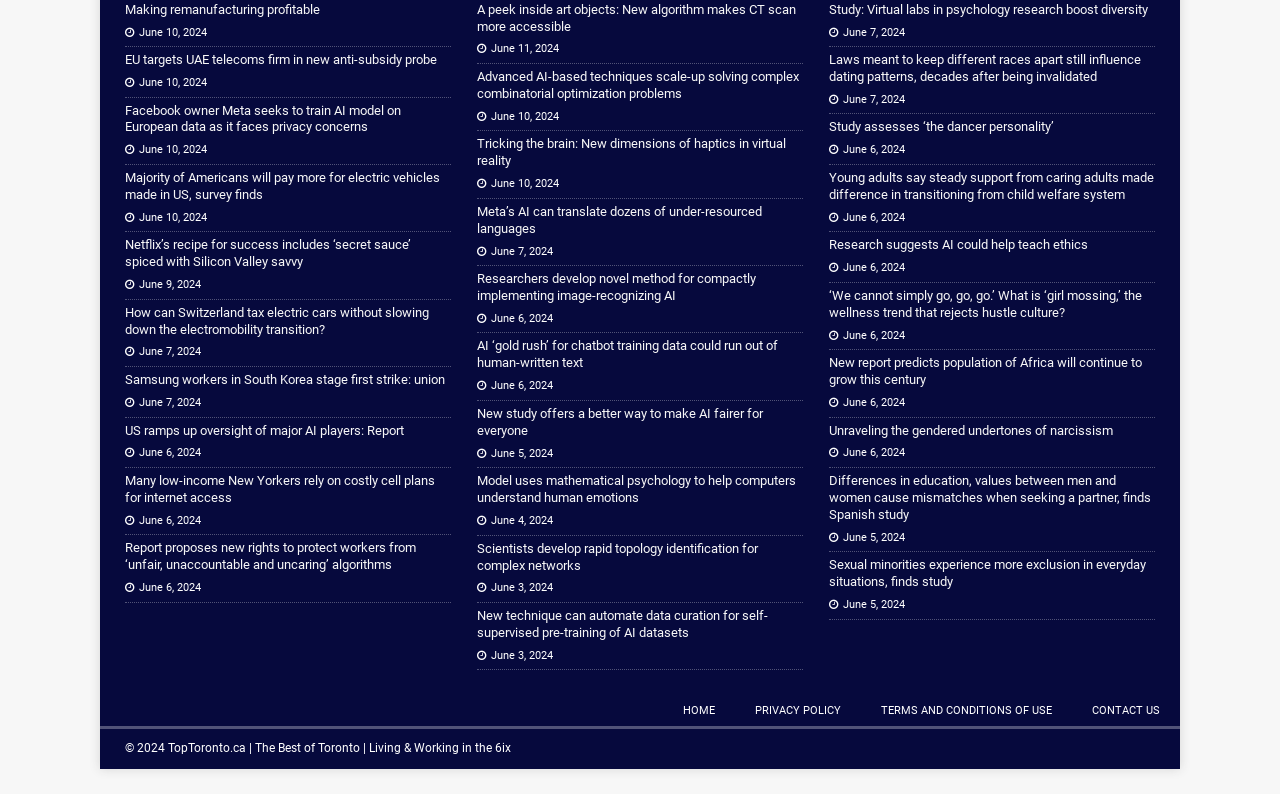Please find the bounding box coordinates of the element that needs to be clicked to perform the following instruction: "Check 'CONTACT US'". The bounding box coordinates should be four float numbers between 0 and 1, represented as [left, top, right, bottom].

[0.838, 0.876, 0.922, 0.915]